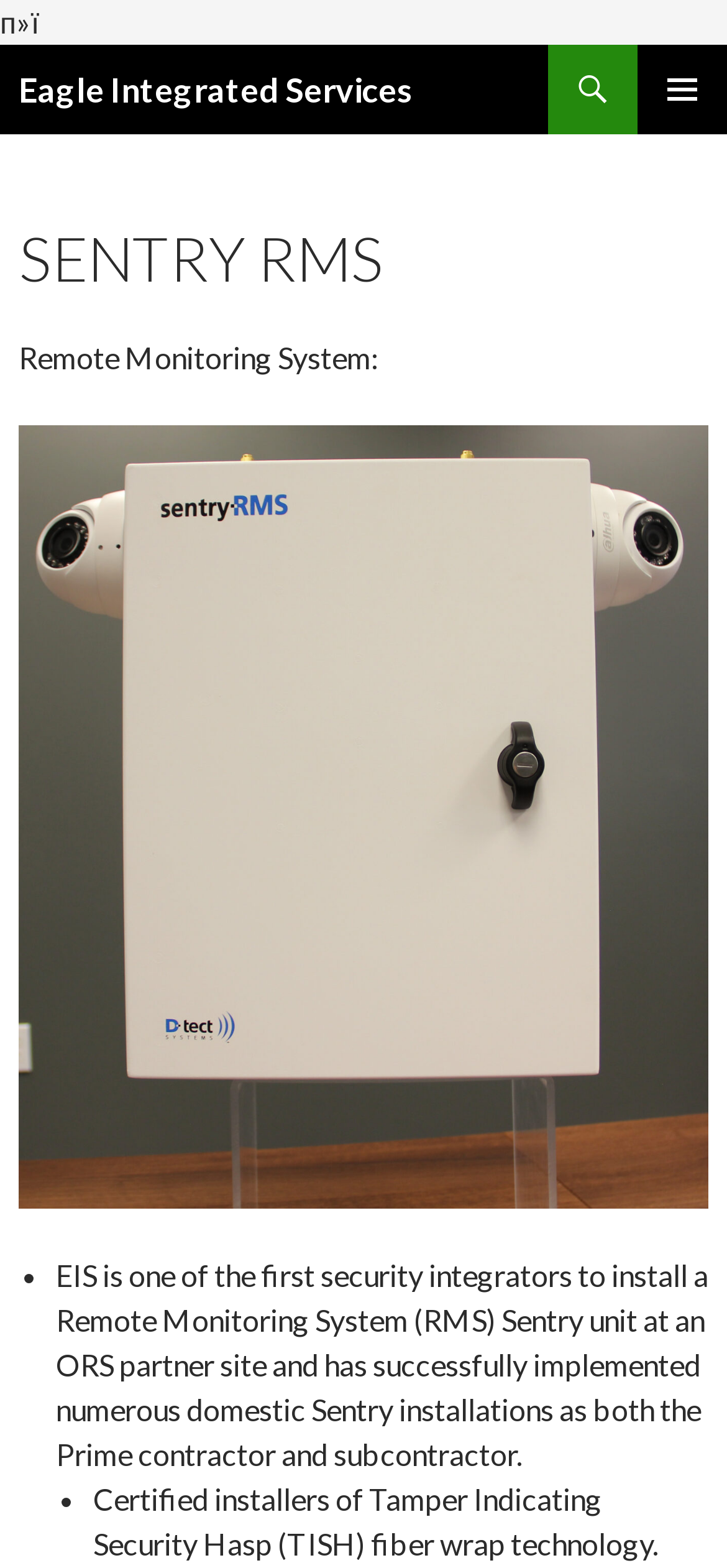What technology is certified by the company?
Kindly answer the question with as much detail as you can.

The company is certified to install Tamper Indicating Security Hasp (TISH) fiber wrap technology, as mentioned in the static text element with a bounding box coordinate of [0.128, 0.945, 0.905, 0.996].